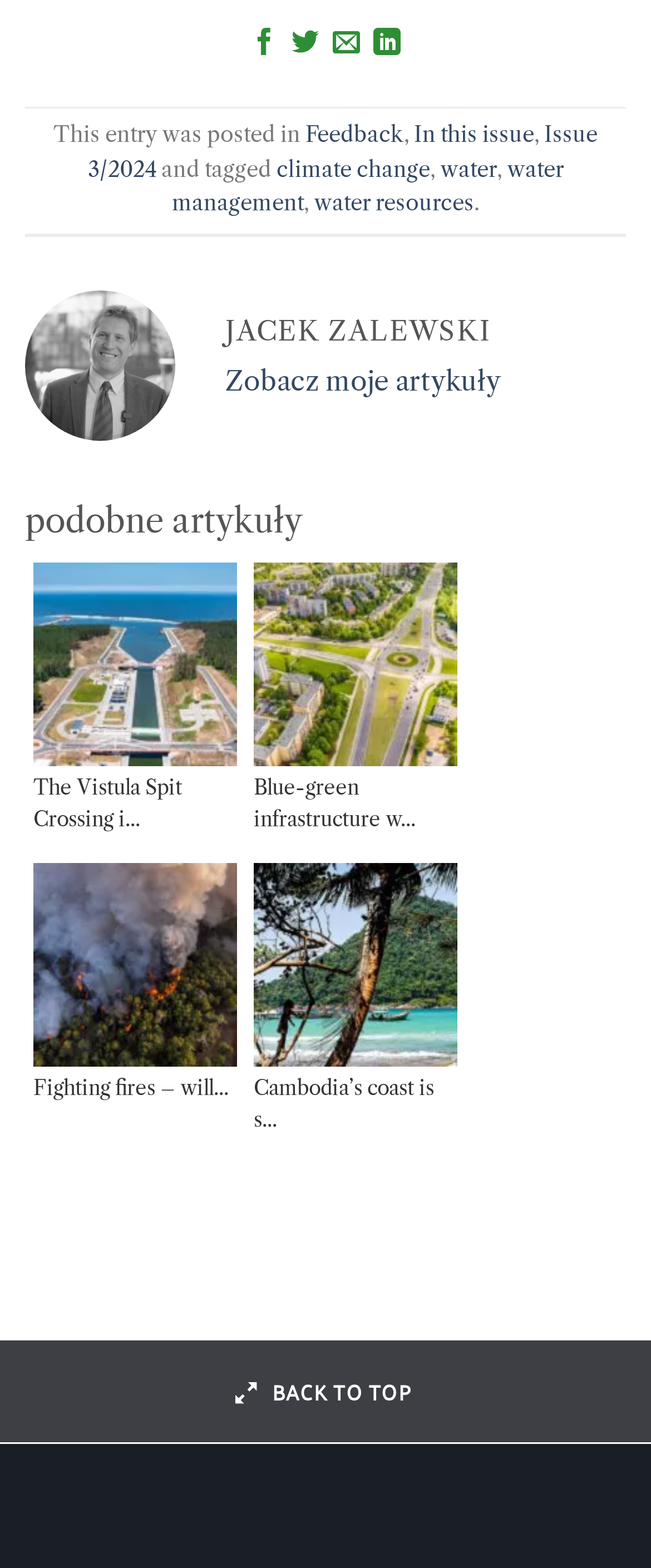Using the provided element description, identify the bounding box coordinates as (top-left x, top-left y, bottom-right x, bottom-right y). Ensure all values are between 0 and 1. Description: climate change

[0.424, 0.1, 0.66, 0.116]